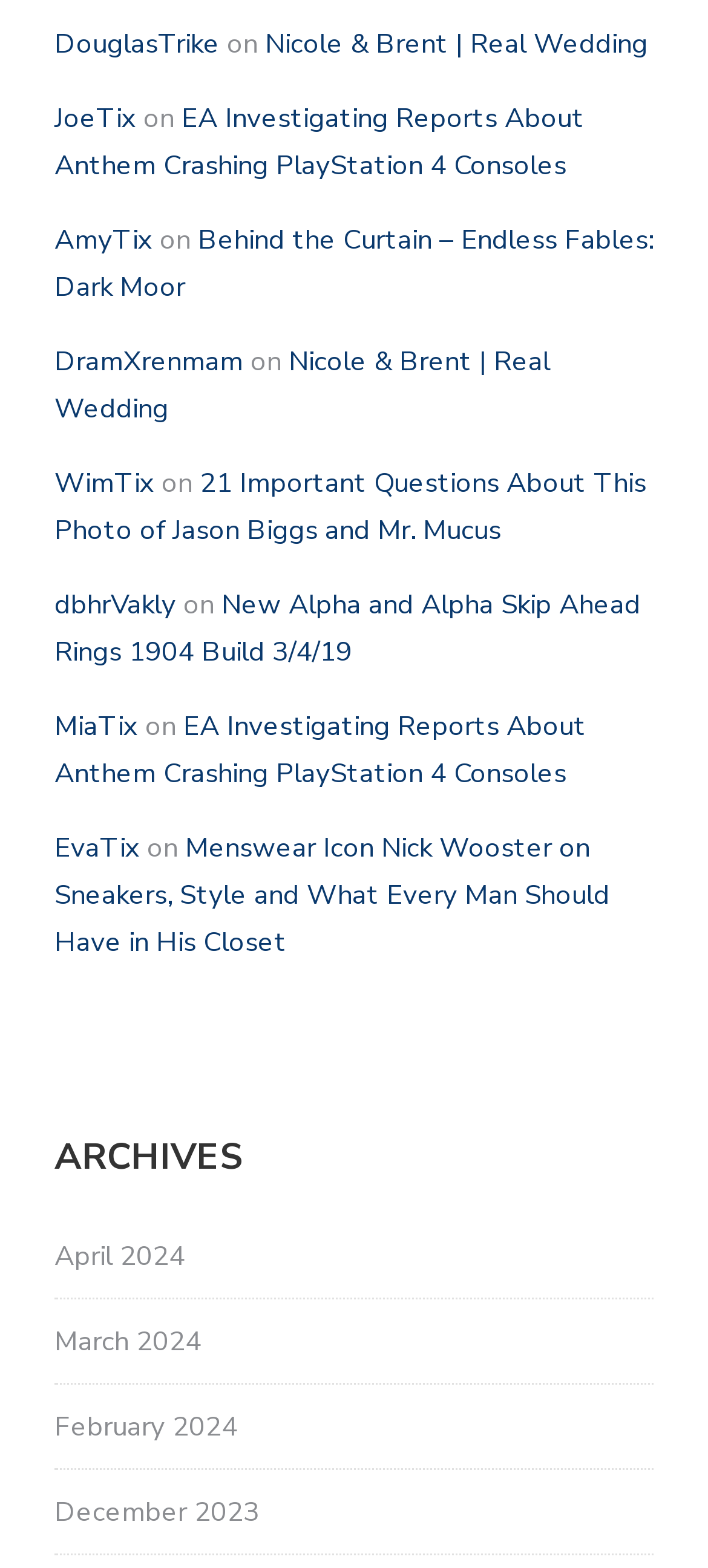Find the bounding box coordinates of the element's region that should be clicked in order to follow the given instruction: "check out Nicole & Brent | Real Wedding". The coordinates should consist of four float numbers between 0 and 1, i.e., [left, top, right, bottom].

[0.374, 0.016, 0.915, 0.039]